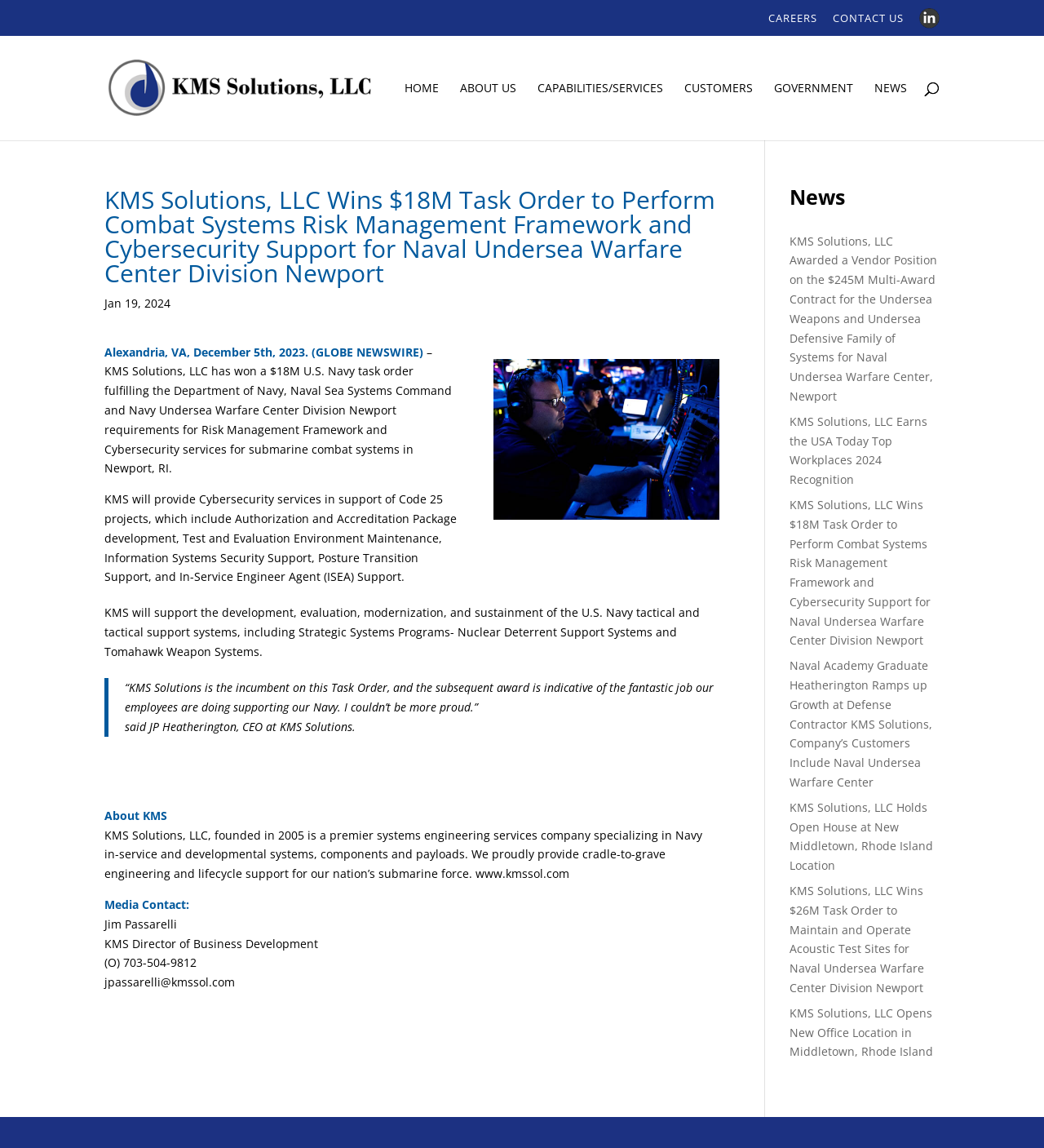Find the bounding box coordinates of the element I should click to carry out the following instruction: "Check the latest news".

[0.756, 0.159, 0.81, 0.183]